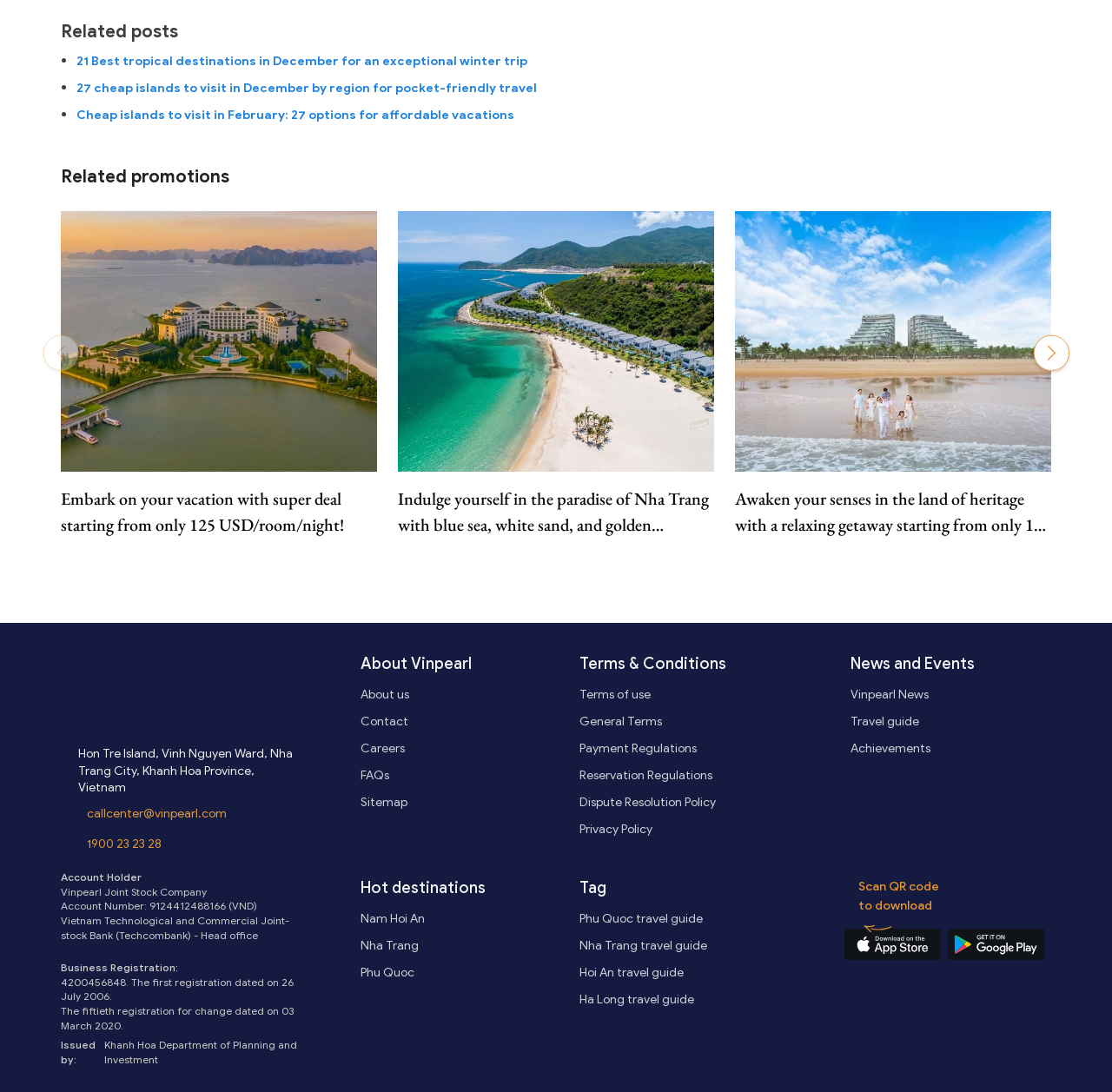Can you identify the bounding box coordinates of the clickable region needed to carry out this instruction: 'Contact Vinpearl via callcenter@vinpearl.com'? The coordinates should be four float numbers within the range of 0 to 1, stated as [left, top, right, bottom].

[0.078, 0.738, 0.204, 0.752]